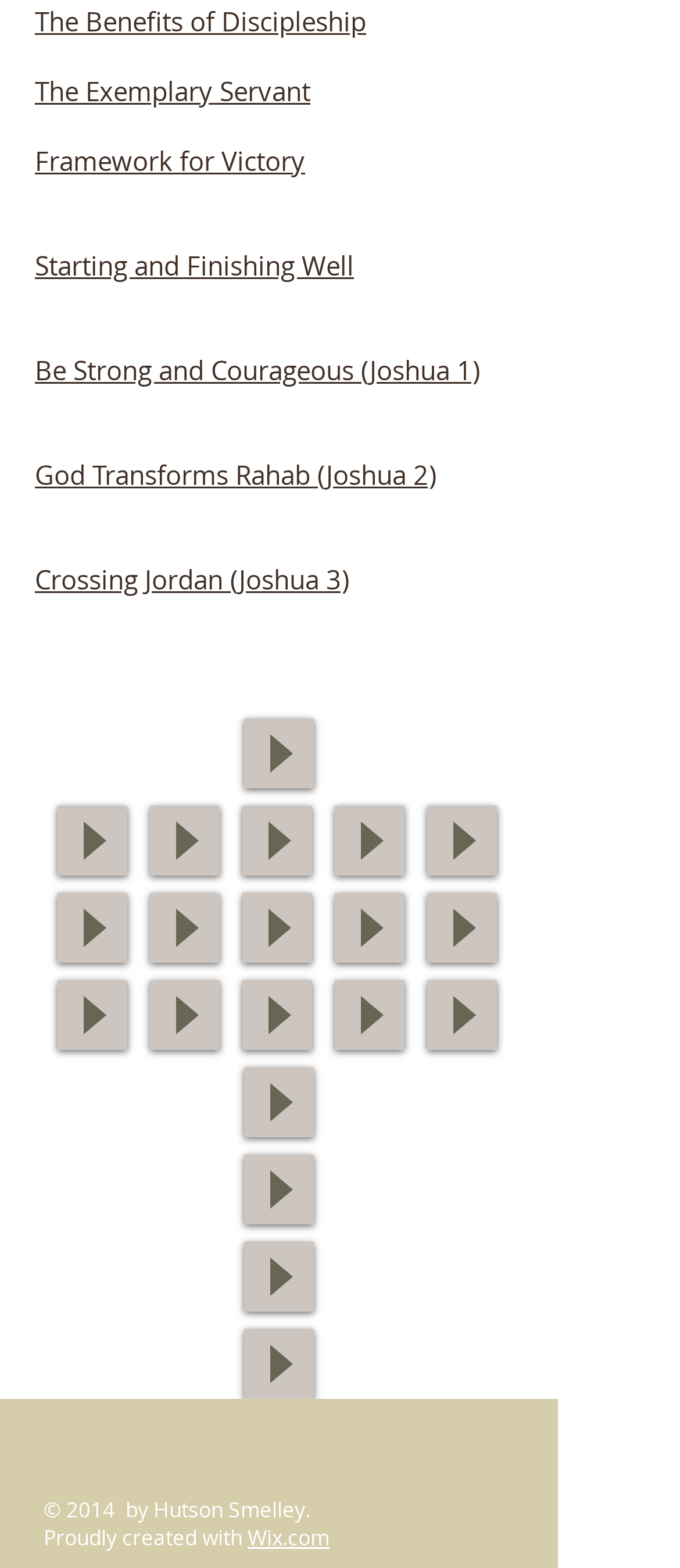How many social media links are in the social bar?
Based on the image, give a one-word or short phrase answer.

3